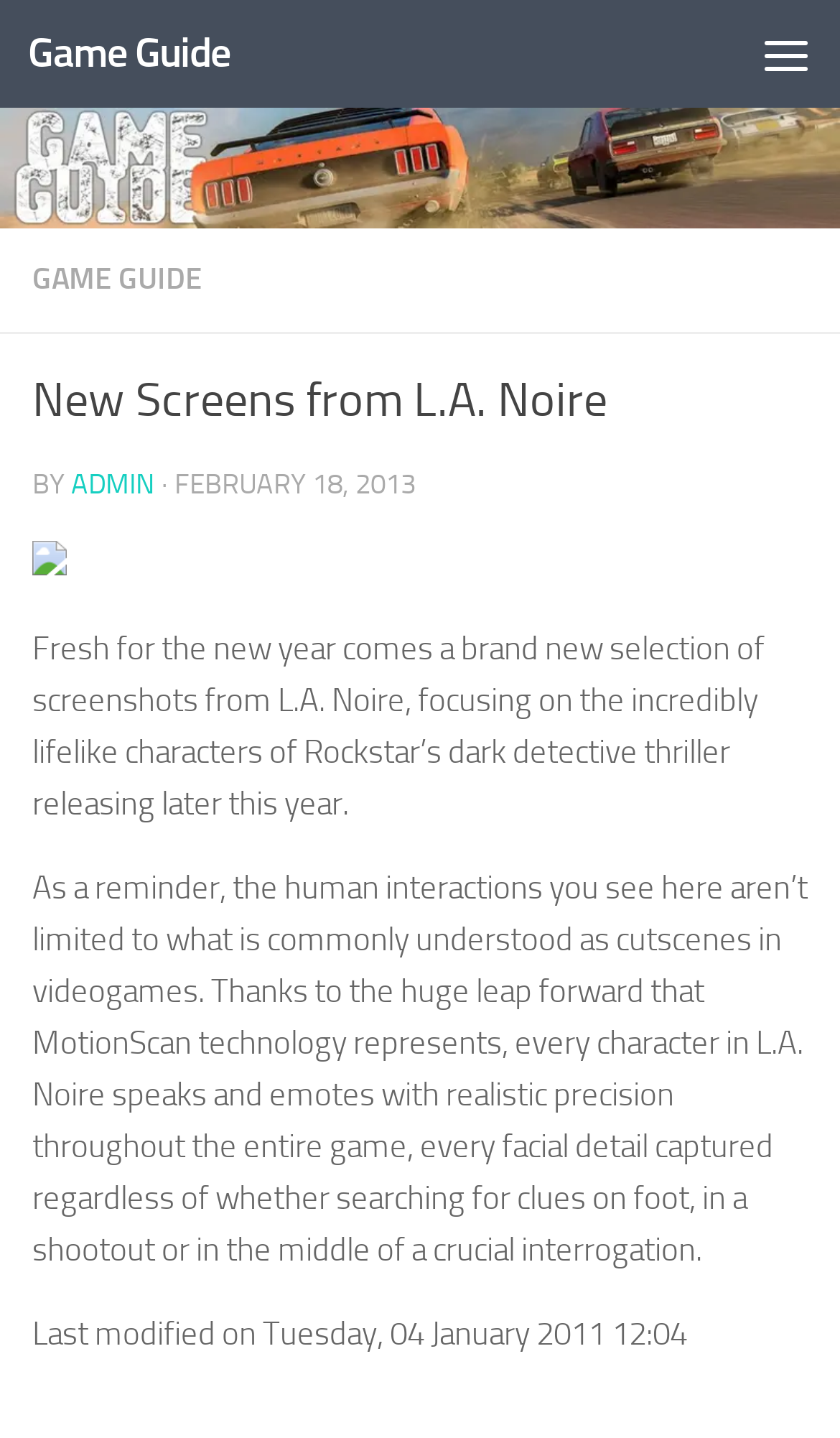When is L.A. Noire releasing?
Using the image, answer in one word or phrase.

Later this year